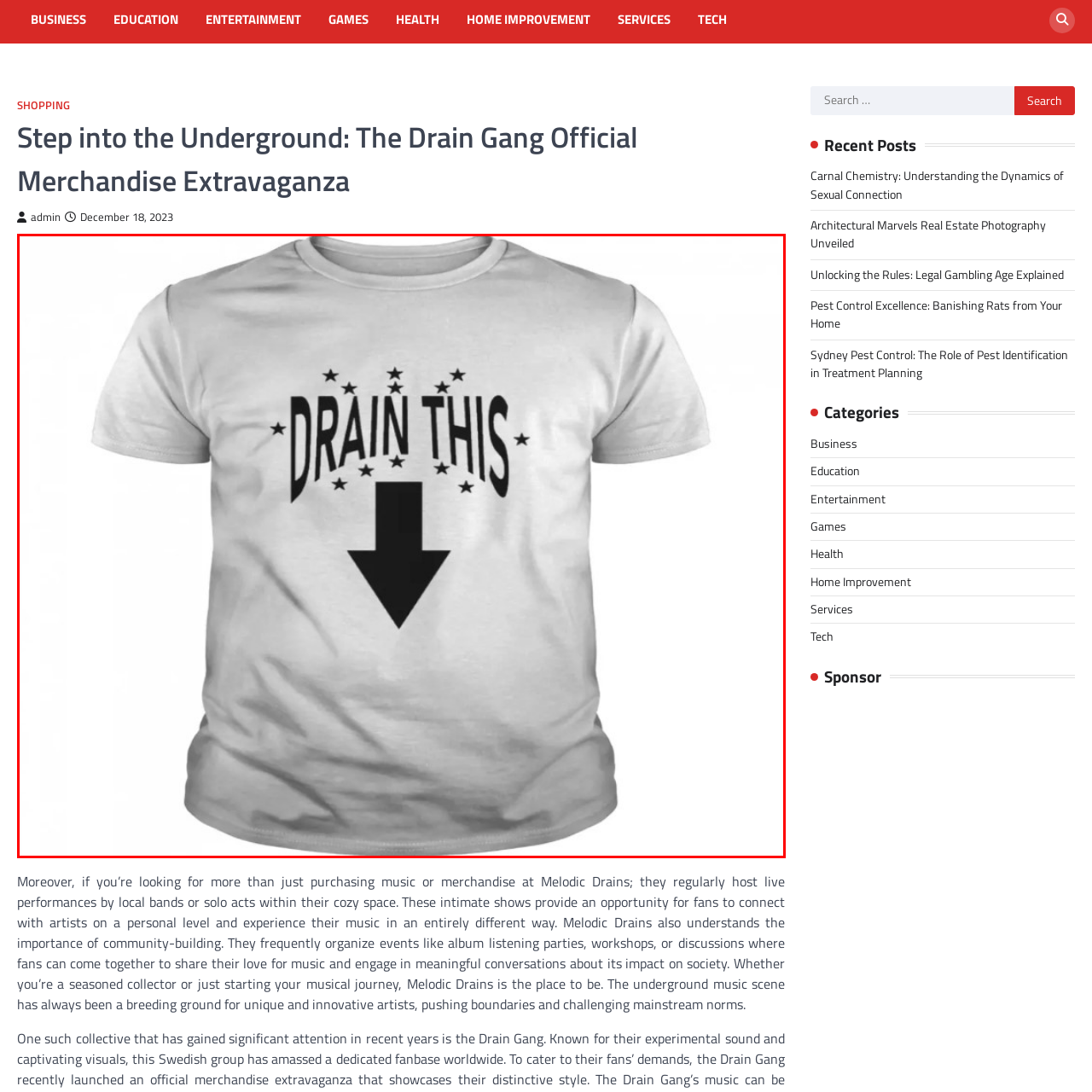What is written on the t-shirt?
View the image highlighted by the red bounding box and provide your answer in a single word or a brief phrase.

DRAIN THIS